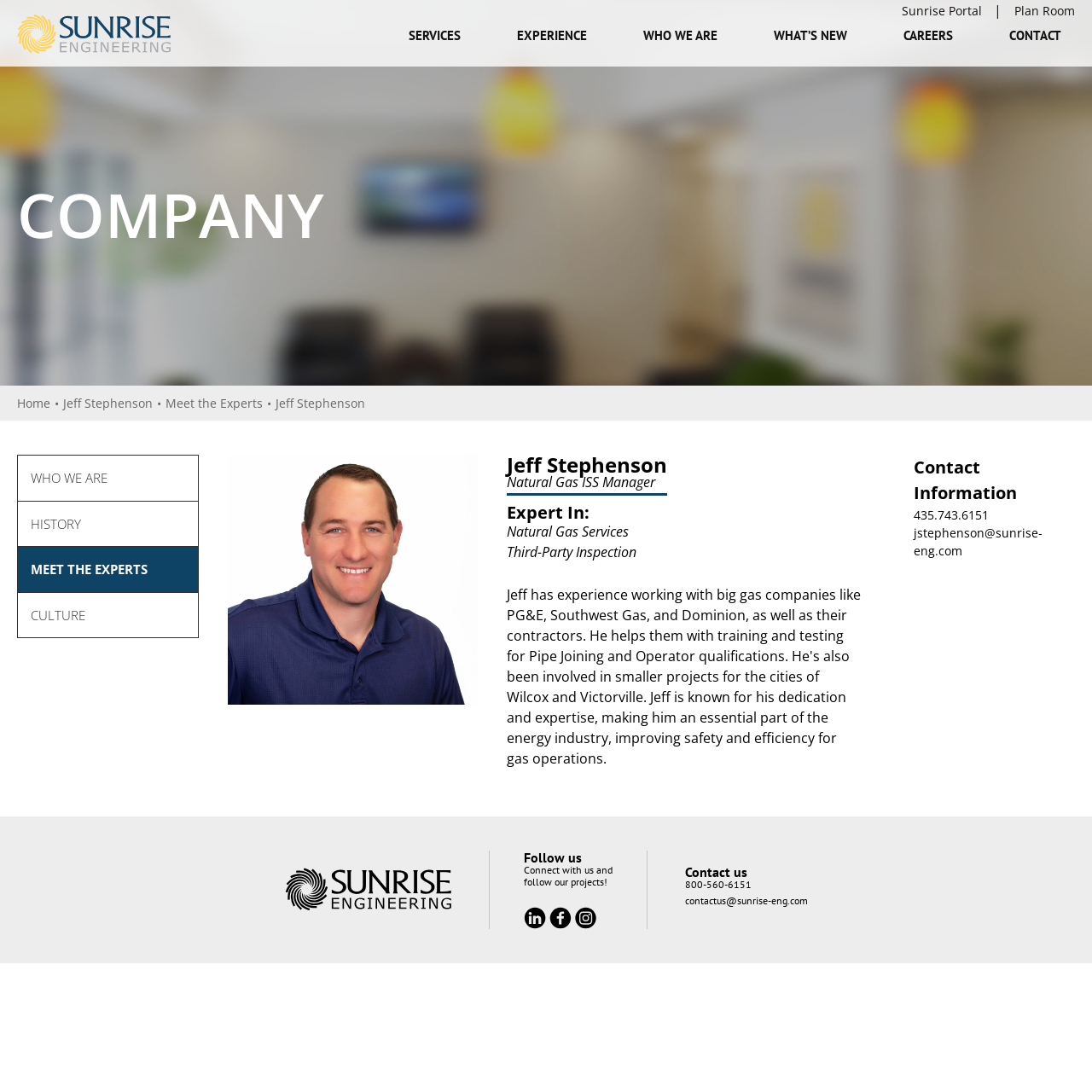Please determine the bounding box coordinates of the element to click on in order to accomplish the following task: "Contact Jeff Stephenson". Ensure the coordinates are four float numbers ranging from 0 to 1, i.e., [left, top, right, bottom].

[0.837, 0.464, 0.905, 0.479]